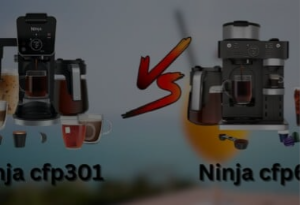What is the atmosphere of the image?
Can you provide an in-depth and detailed response to the question?

The caption states that the blurred backdrop of the image sets a casual and inviting atmosphere for coffee enthusiasts who are considering their brewing options, making the image feel relaxed and welcoming.